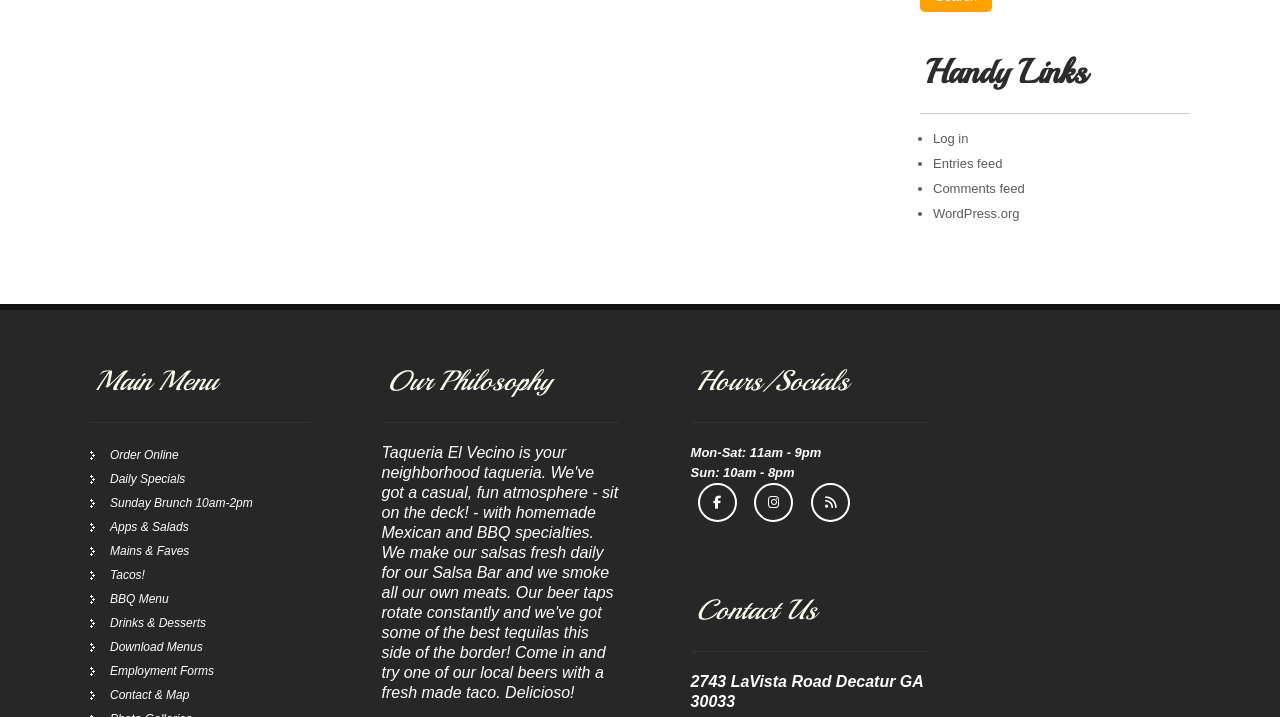Please determine the bounding box coordinates of the element's region to click in order to carry out the following instruction: "Click on Log in". The coordinates should be four float numbers between 0 and 1, i.e., [left, top, right, bottom].

[0.729, 0.183, 0.757, 0.204]